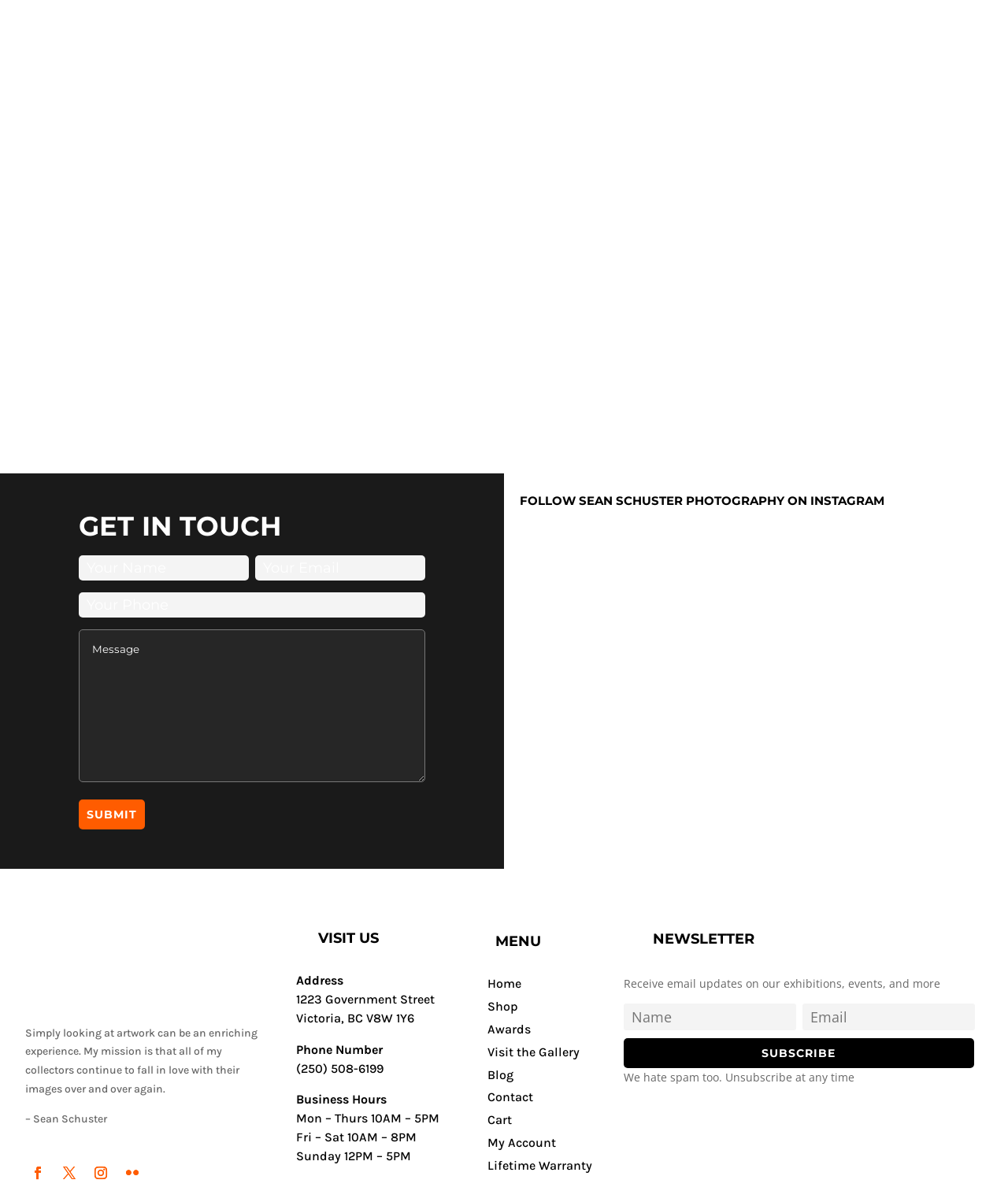Identify the bounding box coordinates of the region that should be clicked to execute the following instruction: "Click on the 'MOCTEN' link".

None